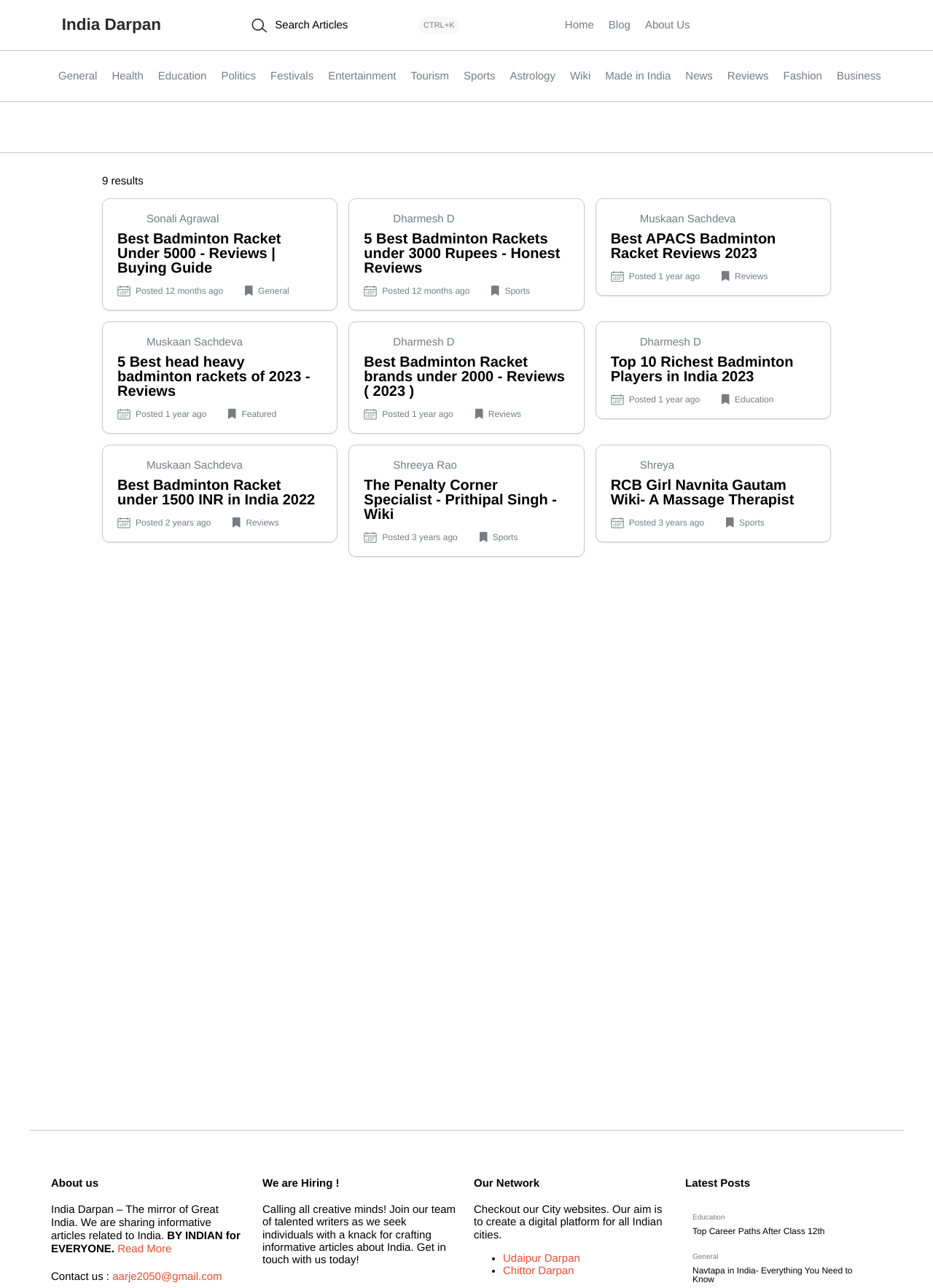How many categories are available in the menu?
From the image, respond with a single word or phrase.

14